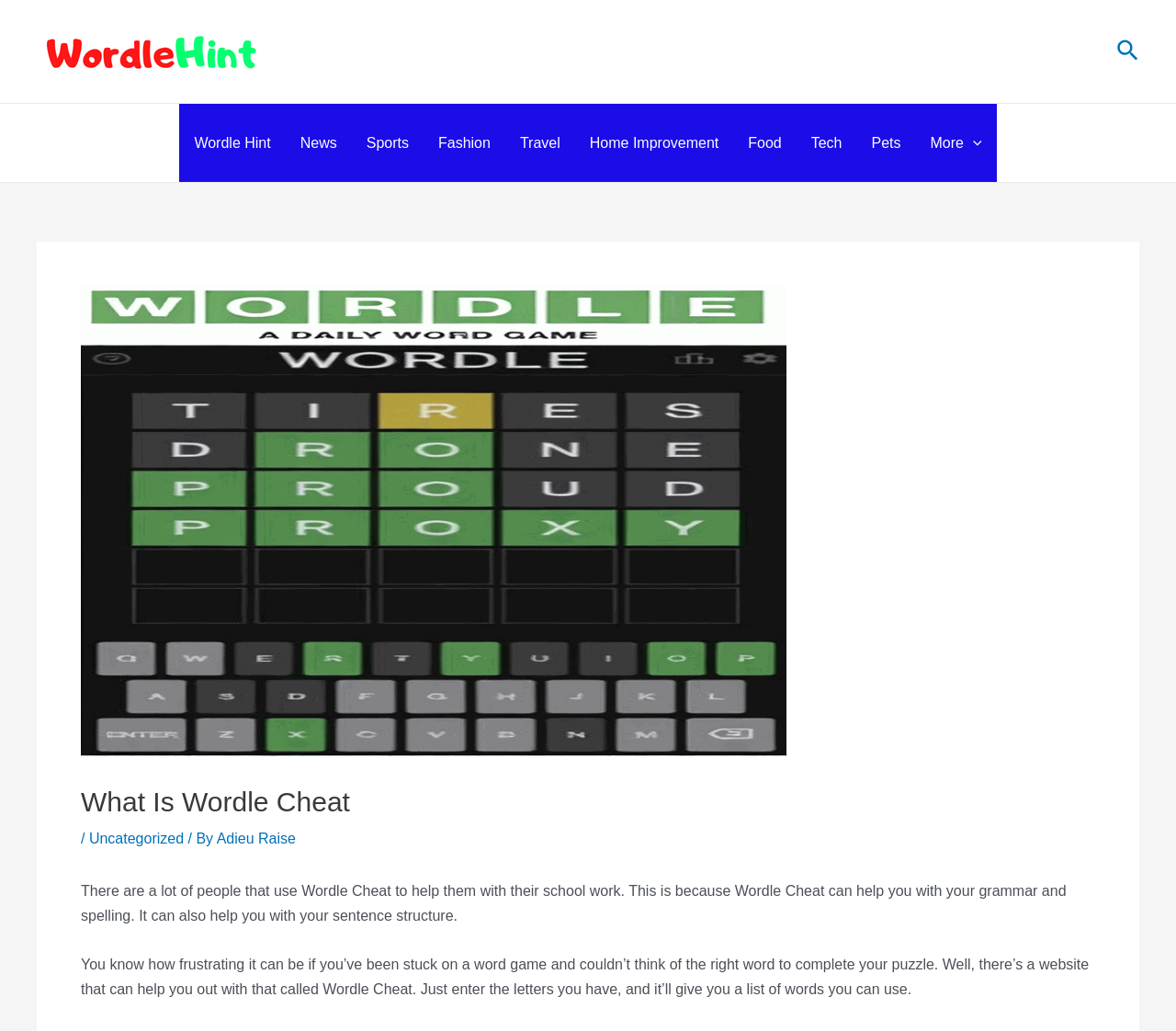Answer this question using a single word or a brief phrase:
What can you enter on the Wordle Cheat website?

Letters